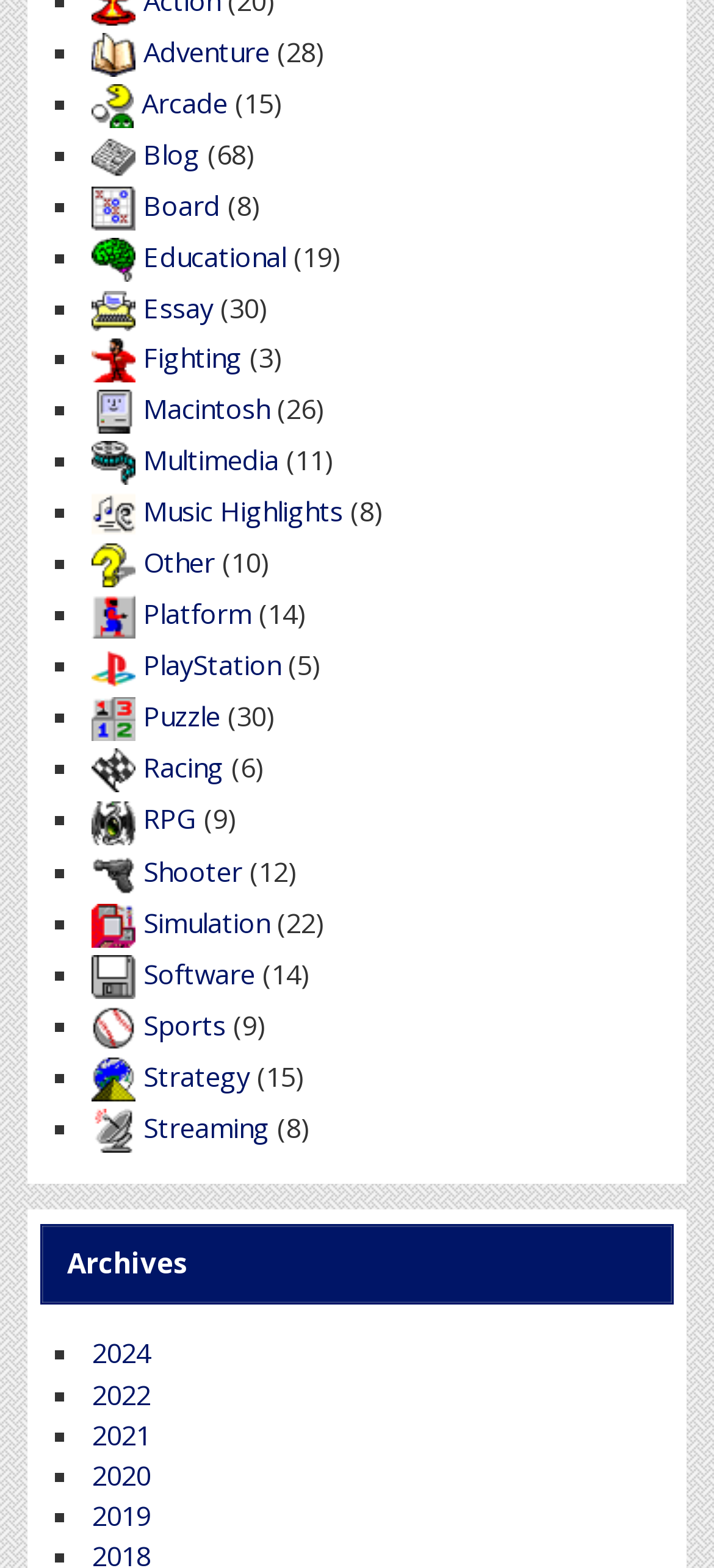Locate the bounding box of the user interface element based on this description: "Shooter".

[0.129, 0.543, 0.339, 0.567]